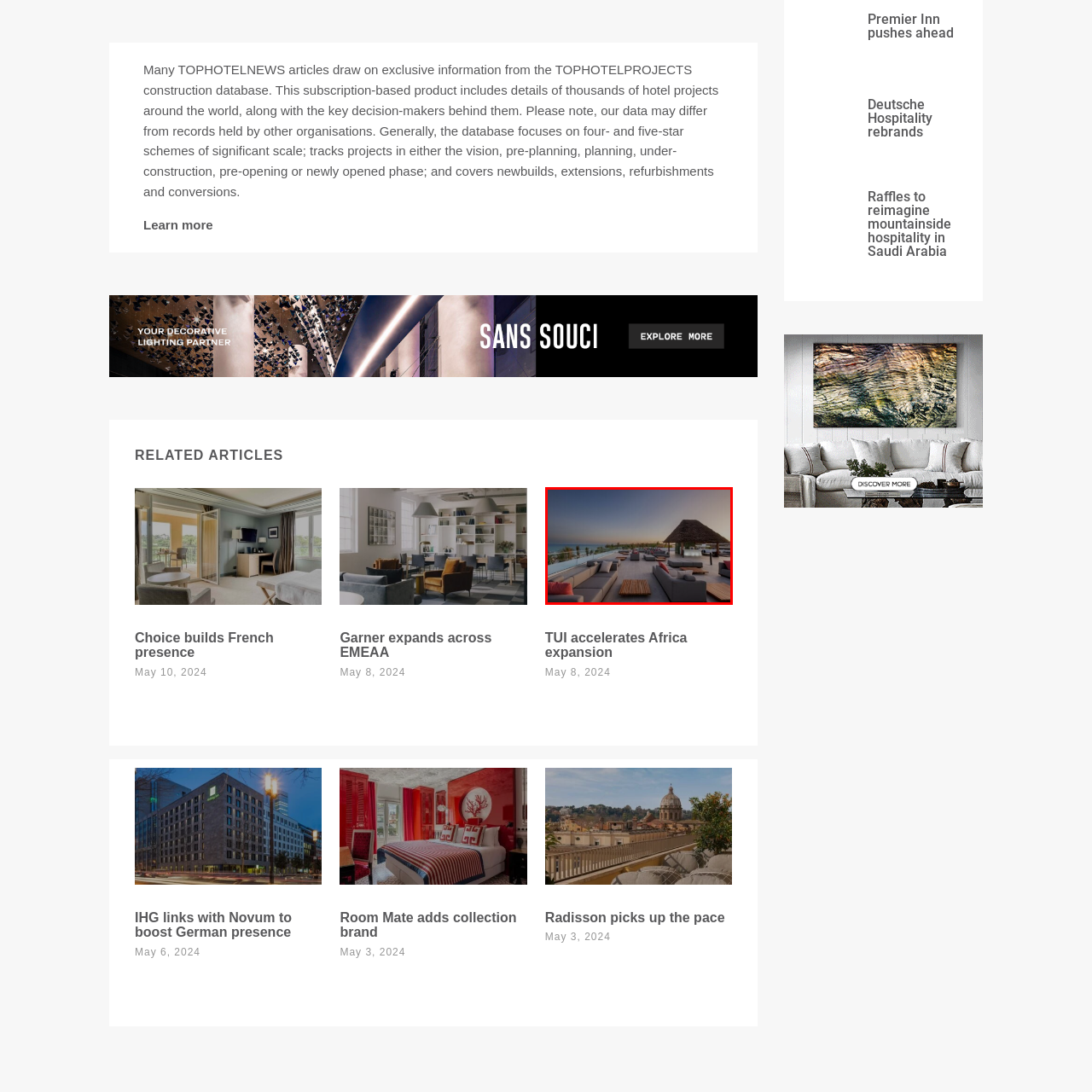Focus on the section marked by the red bounding box and reply with a single word or phrase: What time of day is depicted in the image?

Twilight